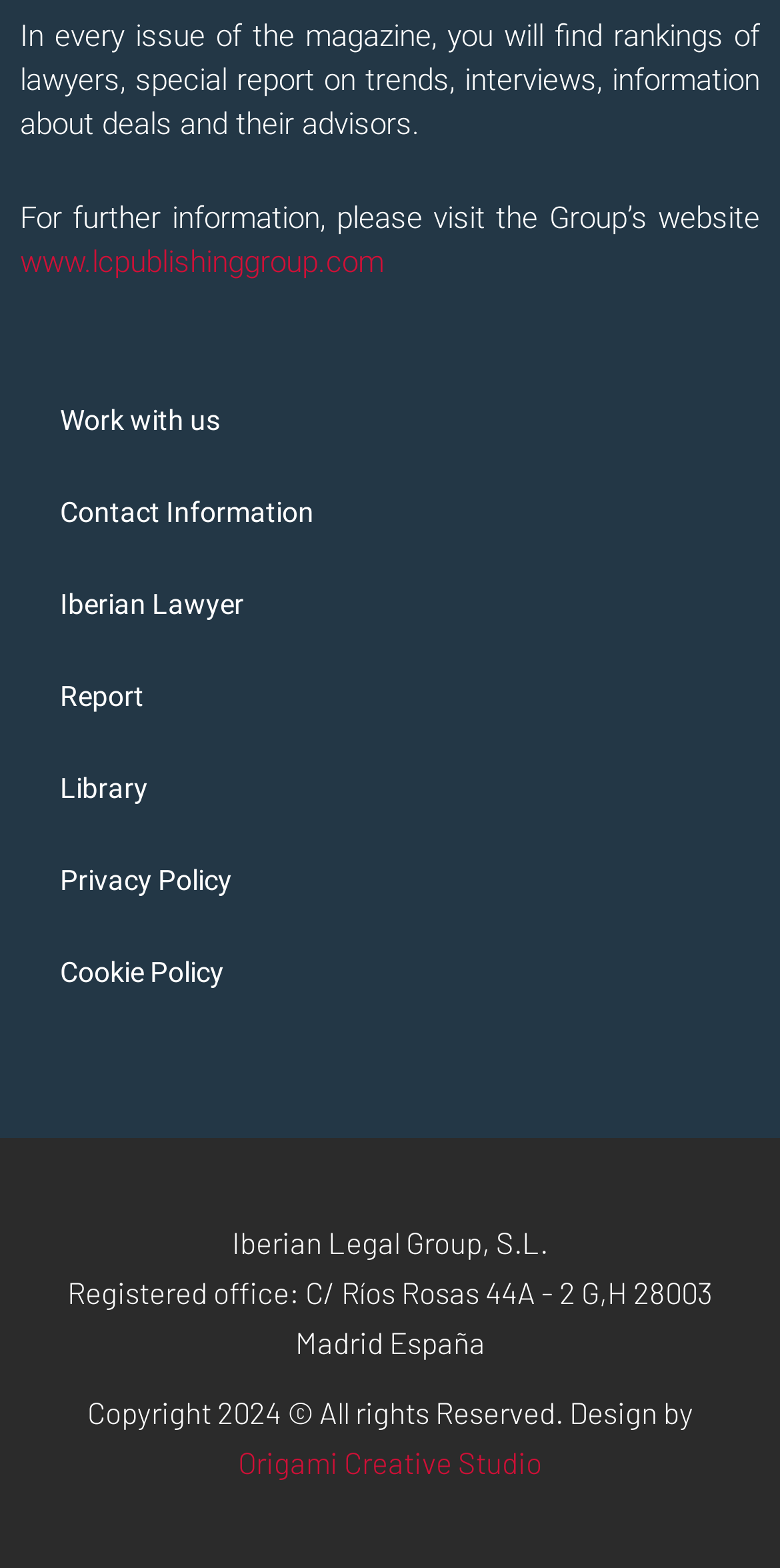What type of content does the magazine feature?
Deliver a detailed and extensive answer to the question.

Based on the StaticText element with the text 'In every issue of the magazine, you will find rankings of lawyers, special report on trends, interviews, information about deals and their advisors.', it can be inferred that the magazine features rankings, reports, and interviews.